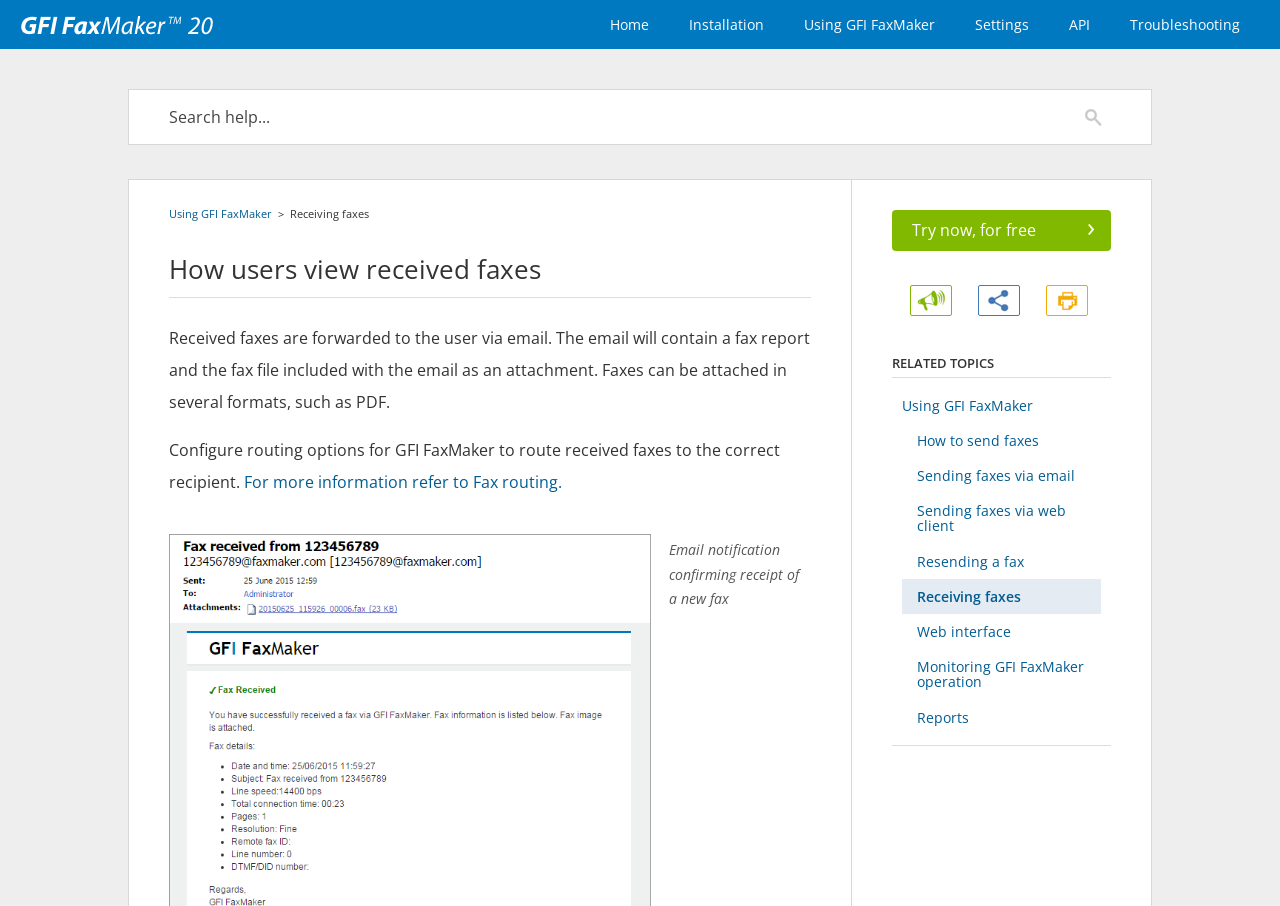What is the related topic to 'How users view received faxes'?
Deliver a detailed and extensive answer to the question.

The webpage has a section titled 'RELATED TOPICS' which lists several links, including 'Receiving faxes'. This implies that 'Receiving faxes' is a related topic to 'How users view received faxes'.